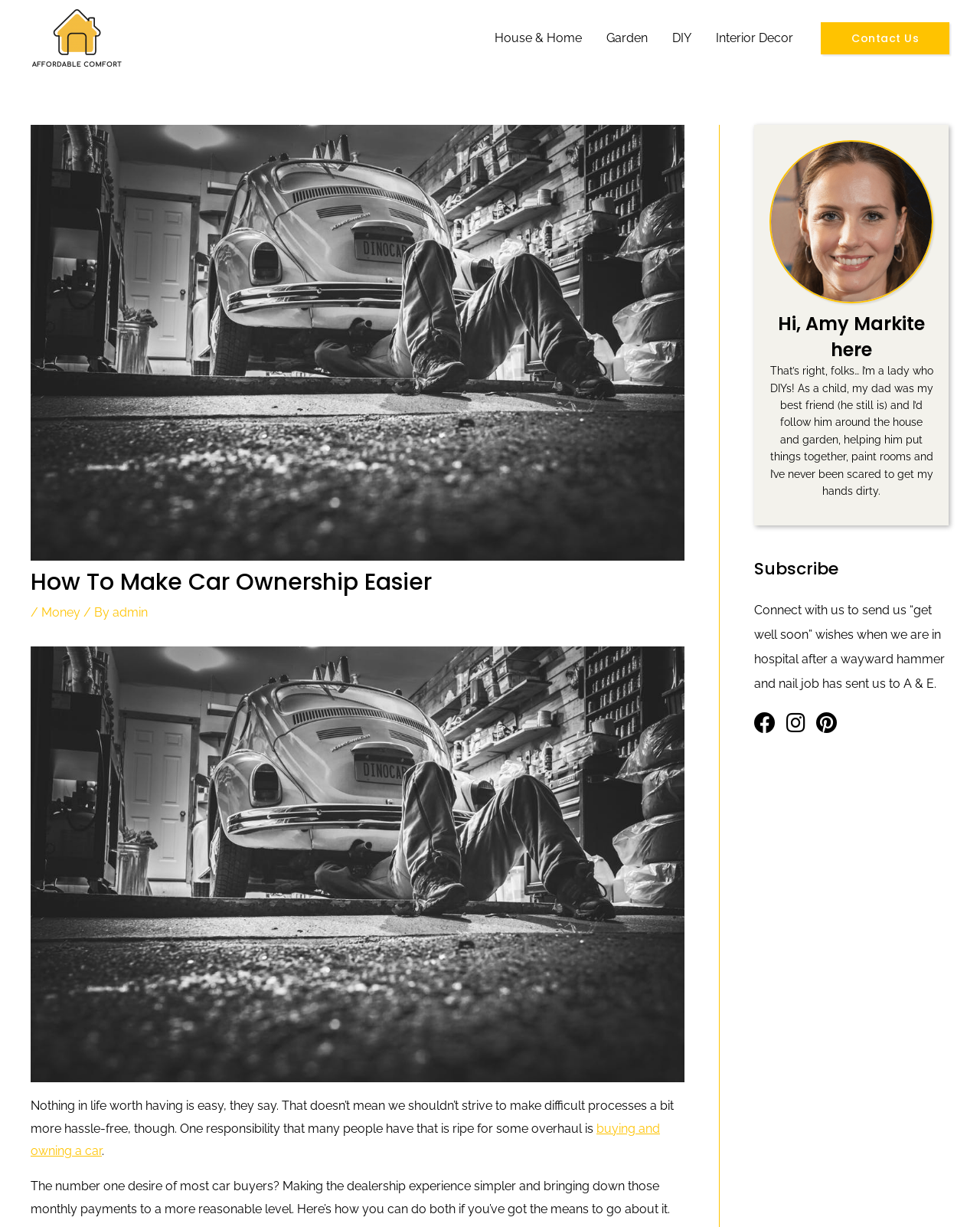Please determine the headline of the webpage and provide its content.

How To Make Car Ownership Easier